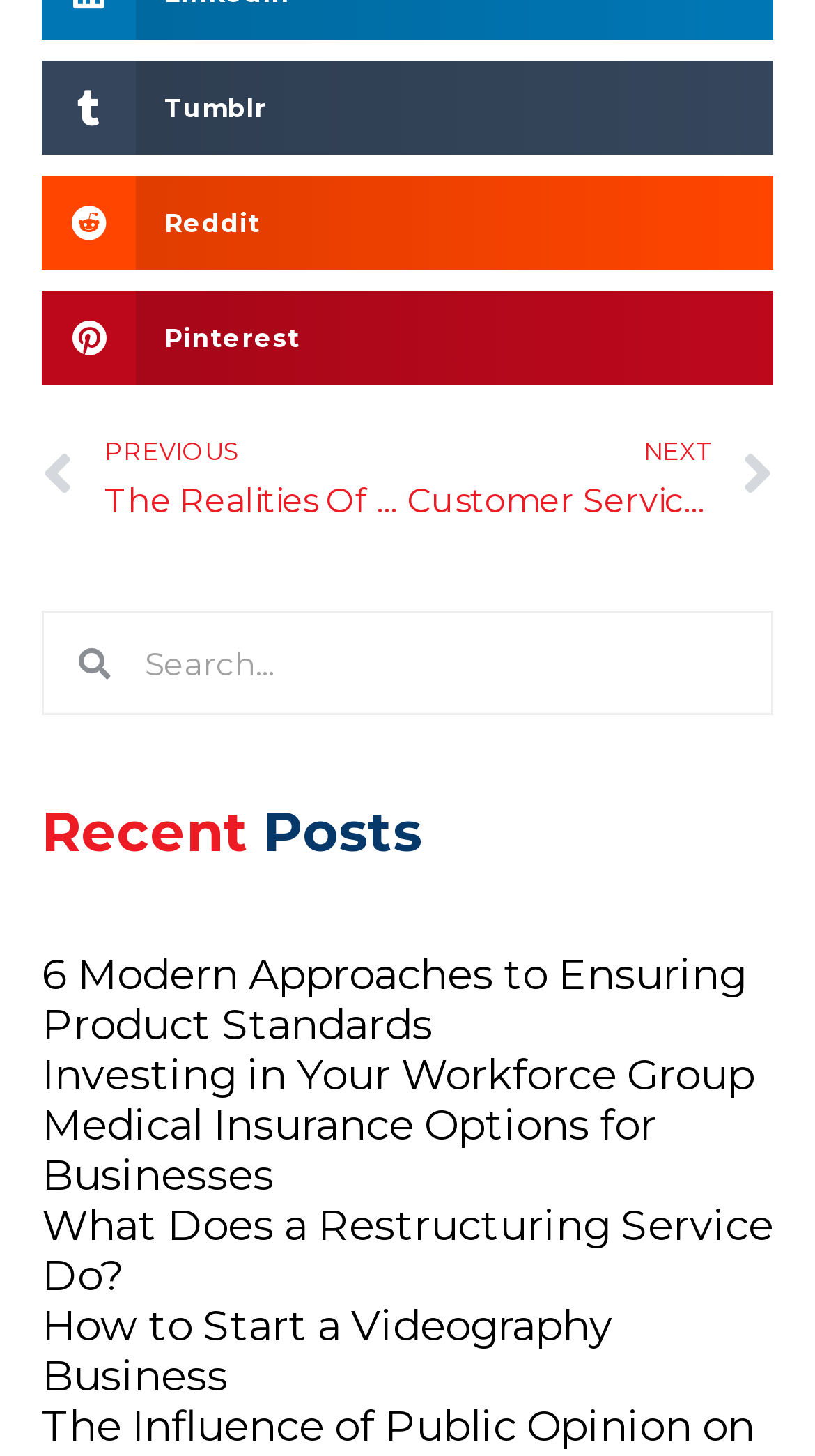Kindly determine the bounding box coordinates for the clickable area to achieve the given instruction: "Read 6 Modern Approaches to Ensuring Product Standards".

[0.051, 0.652, 0.915, 0.721]